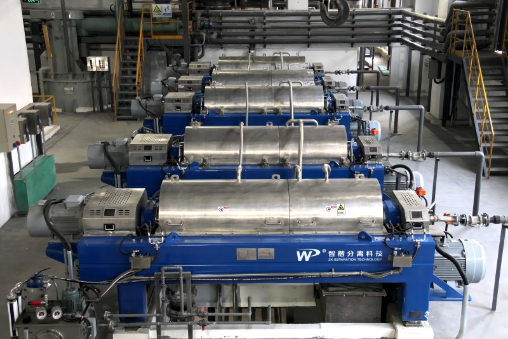Paint a vivid picture with your description of the image.

The image showcases a series of advanced decanter centrifuges lined up in a waste management facility. These centrifuges are primarily designed for the effective disposal of fly ash, a byproduct of waste incineration. Featuring robust stainless steel designs, these machines highlight their efficiency and durability in handling challenging materials. The vibrant blue color of the centrifuges stands out against the industrial background, emphasizing their significance in the fly ash treatment process. Such equipment is essential for various industries, including thermal power plants and waste incineration centers, demonstrating the technological advancements in environmental management solutions.